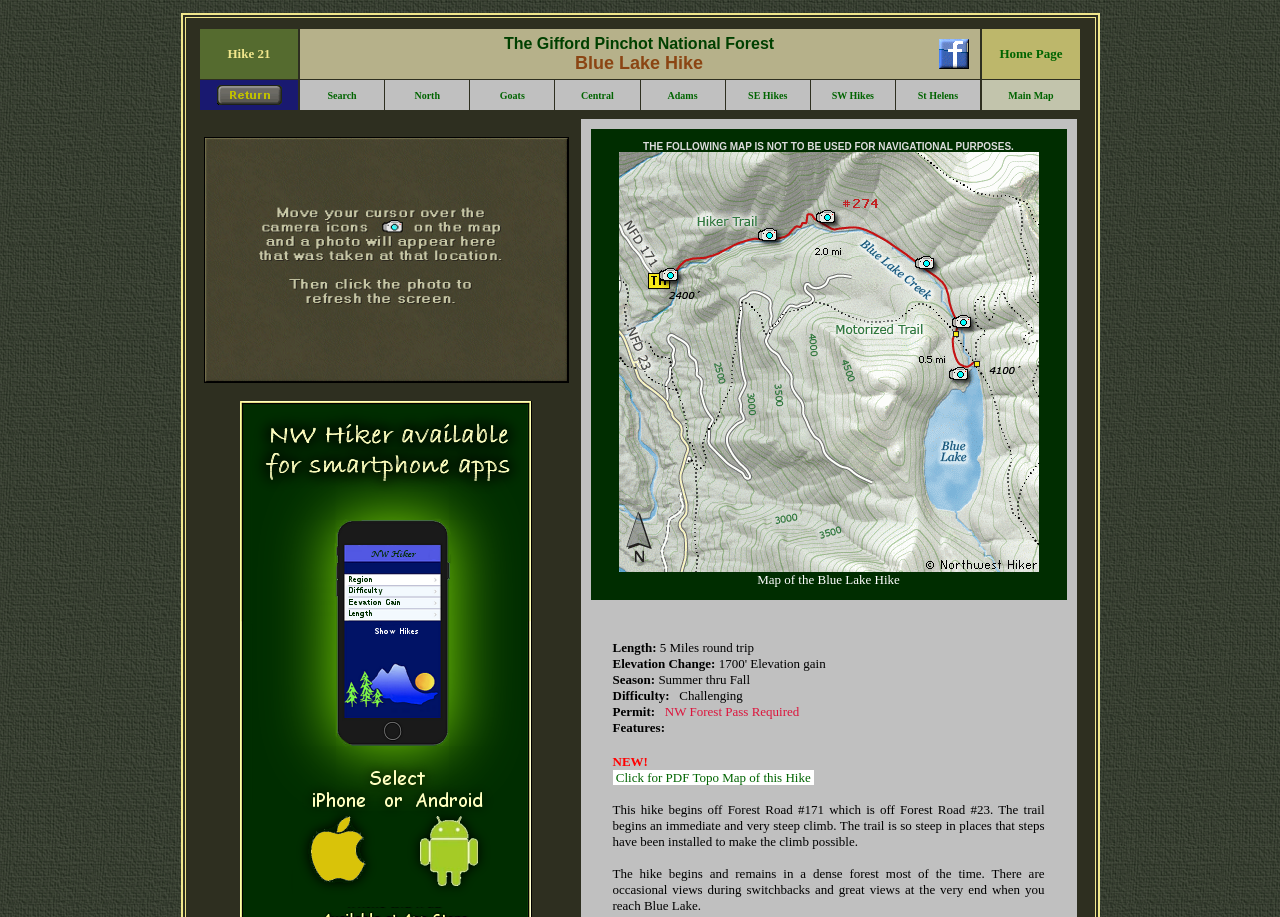Find the bounding box coordinates of the element I should click to carry out the following instruction: "Click to see Northwest Hiker Facebook".

[0.725, 0.061, 0.766, 0.08]